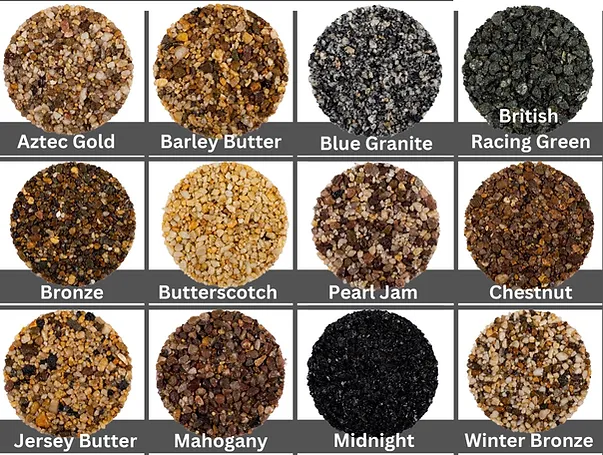How many color options are available in the middle row? From the image, respond with a single word or brief phrase.

4